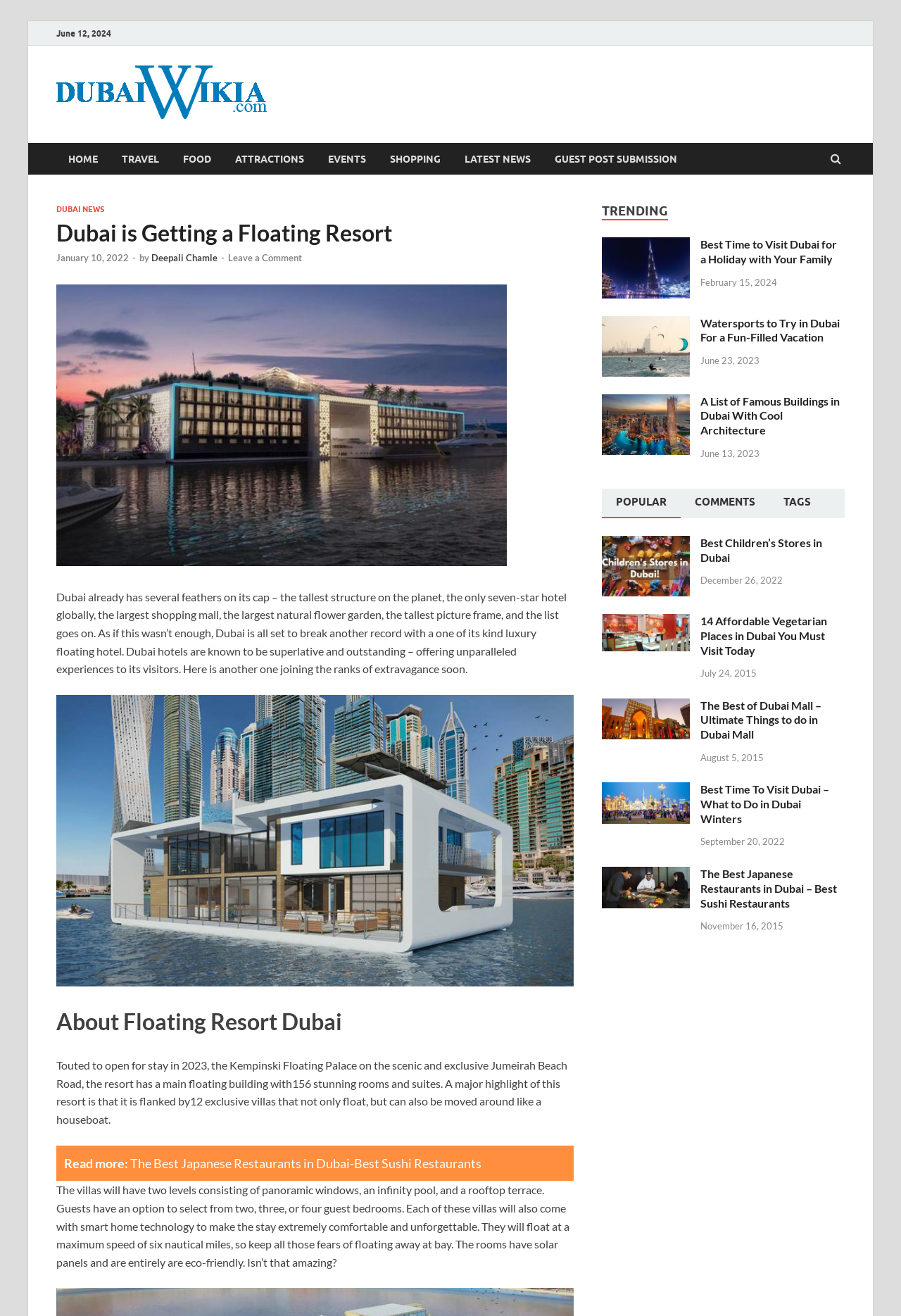How many rooms and suites are there in the main floating building of the Kempinski Floating Palace?
Kindly offer a detailed explanation using the data available in the image.

I found the number of rooms and suites by reading the text which describes the main floating building of the Kempinski Floating Palace, it says 'the resort has a main floating building with 156 stunning rooms and suites'.